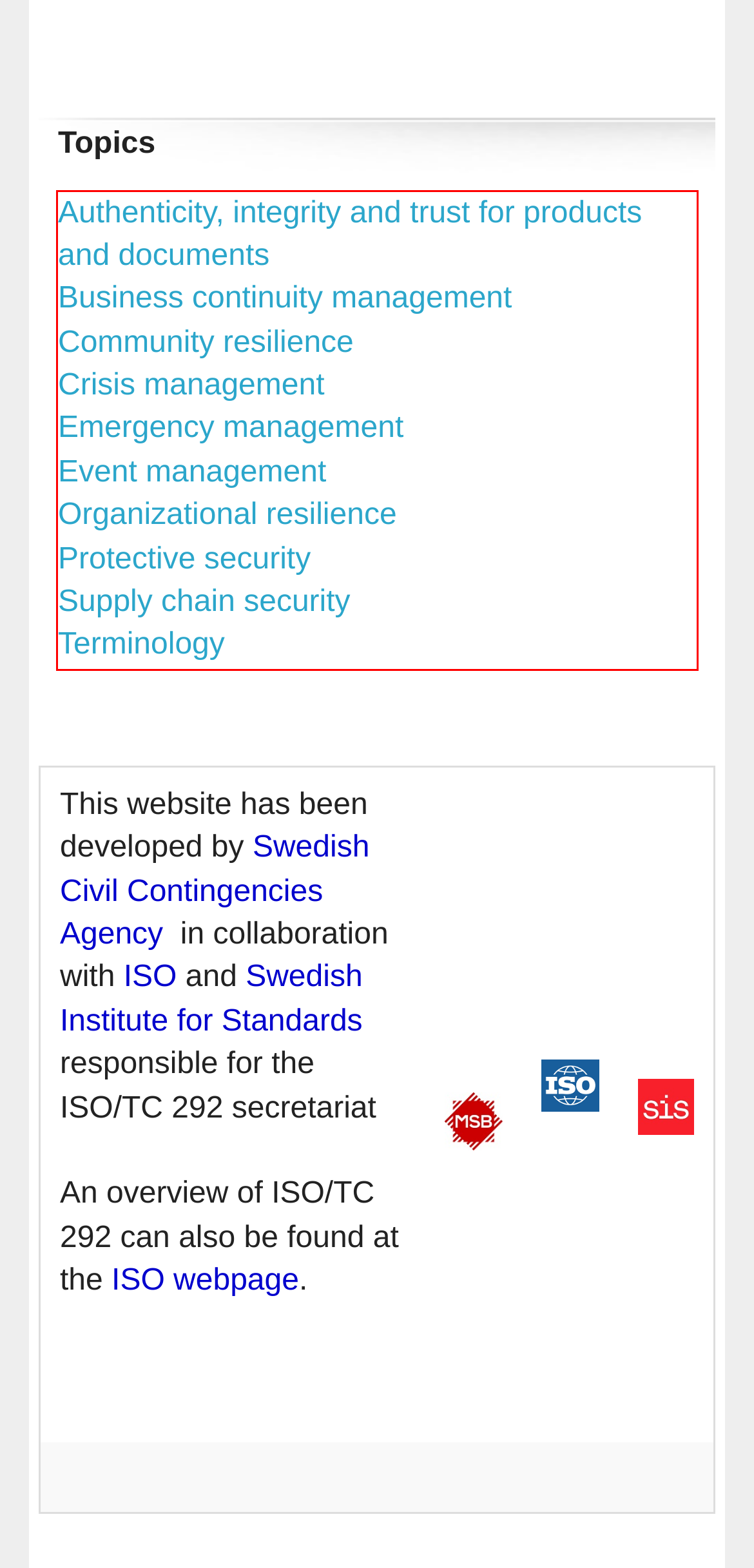Using the webpage screenshot, recognize and capture the text within the red bounding box.

Authenticity, integrity and trust for products and documents Business continuity management Community resilience Crisis management Emergency management Event management Organizational resilience Protective security Supply chain security Terminology